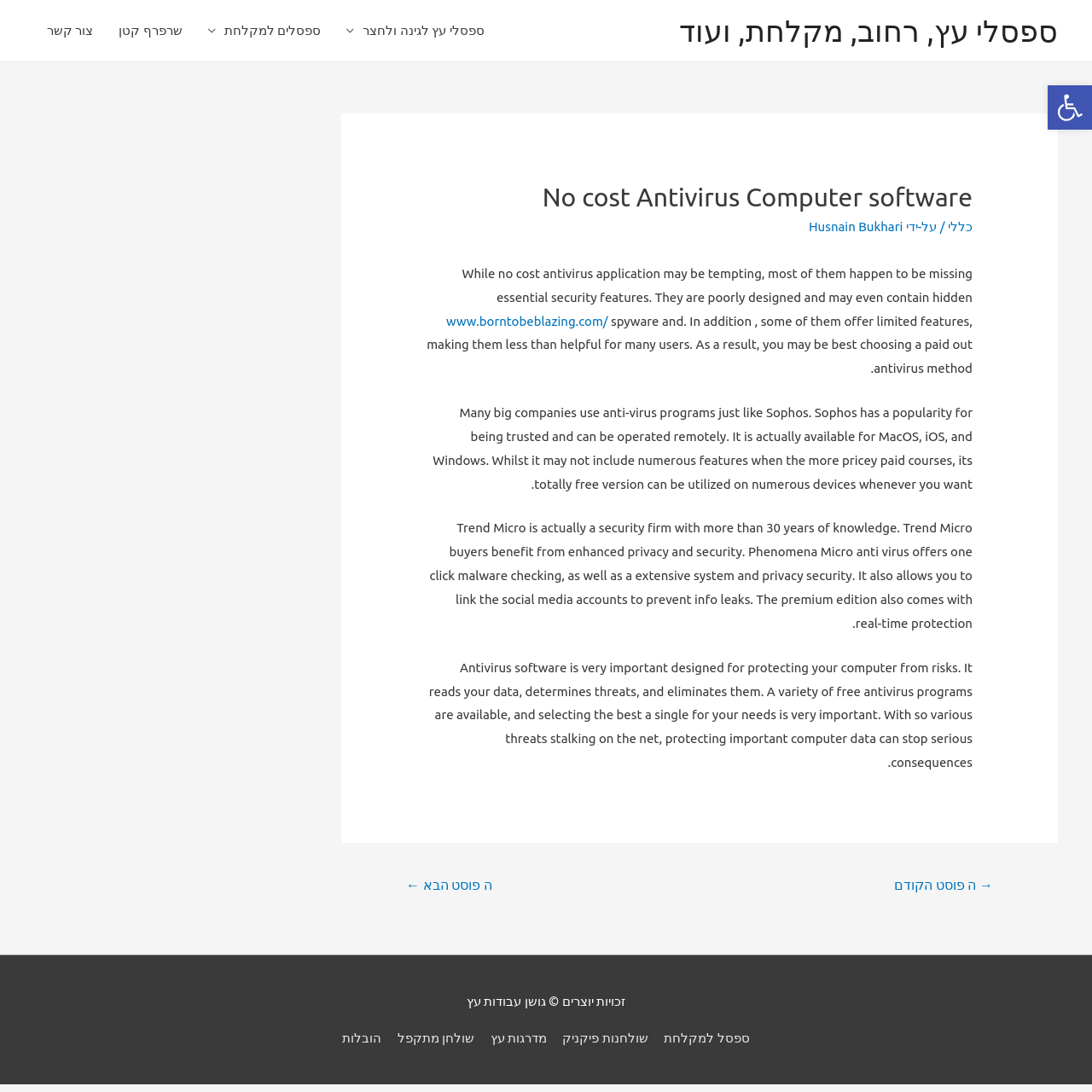Analyze the image and answer the question with as much detail as possible: 
What is the main topic of this webpage?

Based on the content of the webpage, it appears to be discussing antivirus software, its importance, and different options available. The heading 'No cost Antivirus Computer software' and the text 'Antivirus software is very important for protecting your computer from risks.' suggest that the main topic of this webpage is antivirus software.